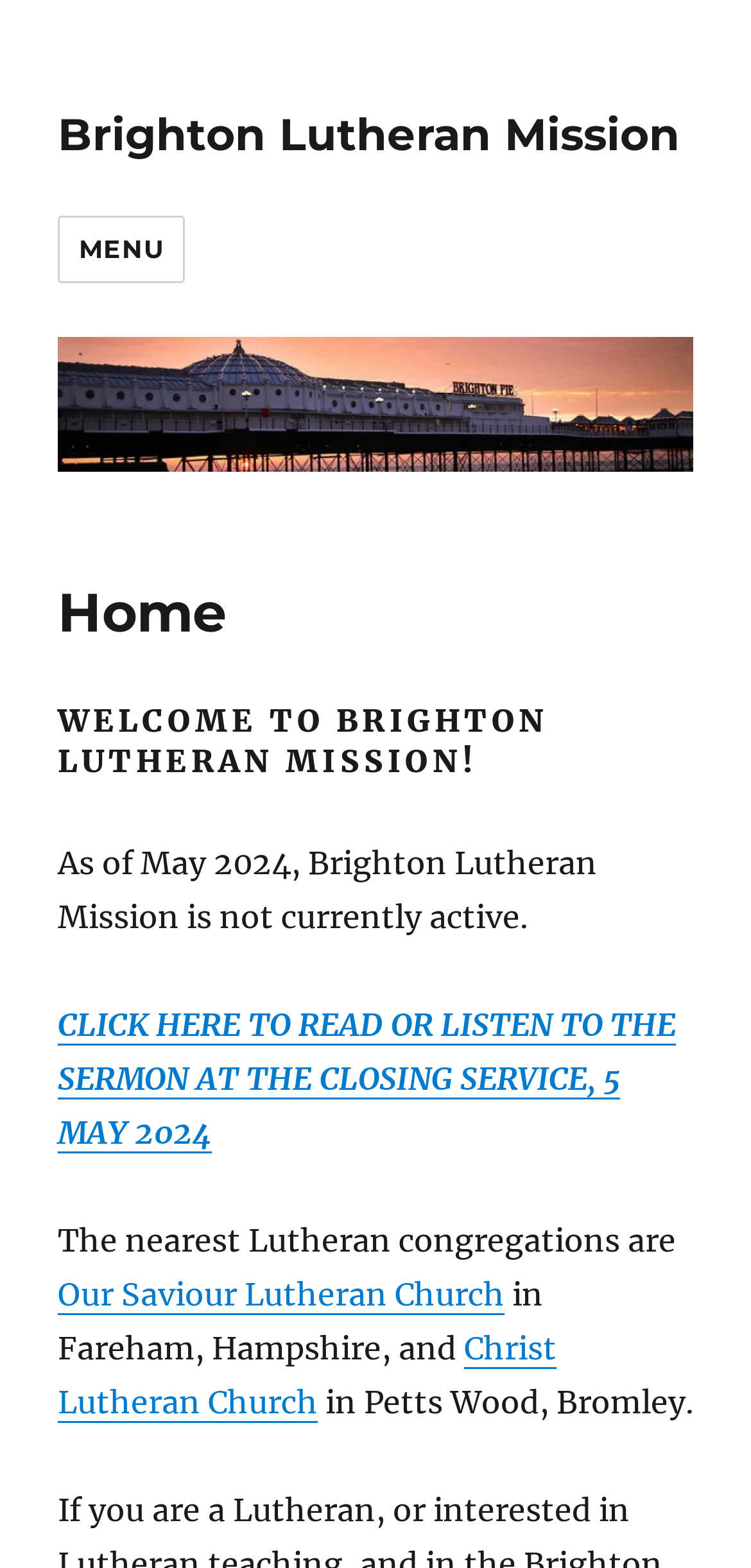Based on the element description Our Saviour Lutheran Church, identify the bounding box coordinates for the UI element. The coordinates should be in the format (top-left x, top-left y, bottom-right x, bottom-right y) and within the 0 to 1 range.

[0.077, 0.813, 0.672, 0.838]